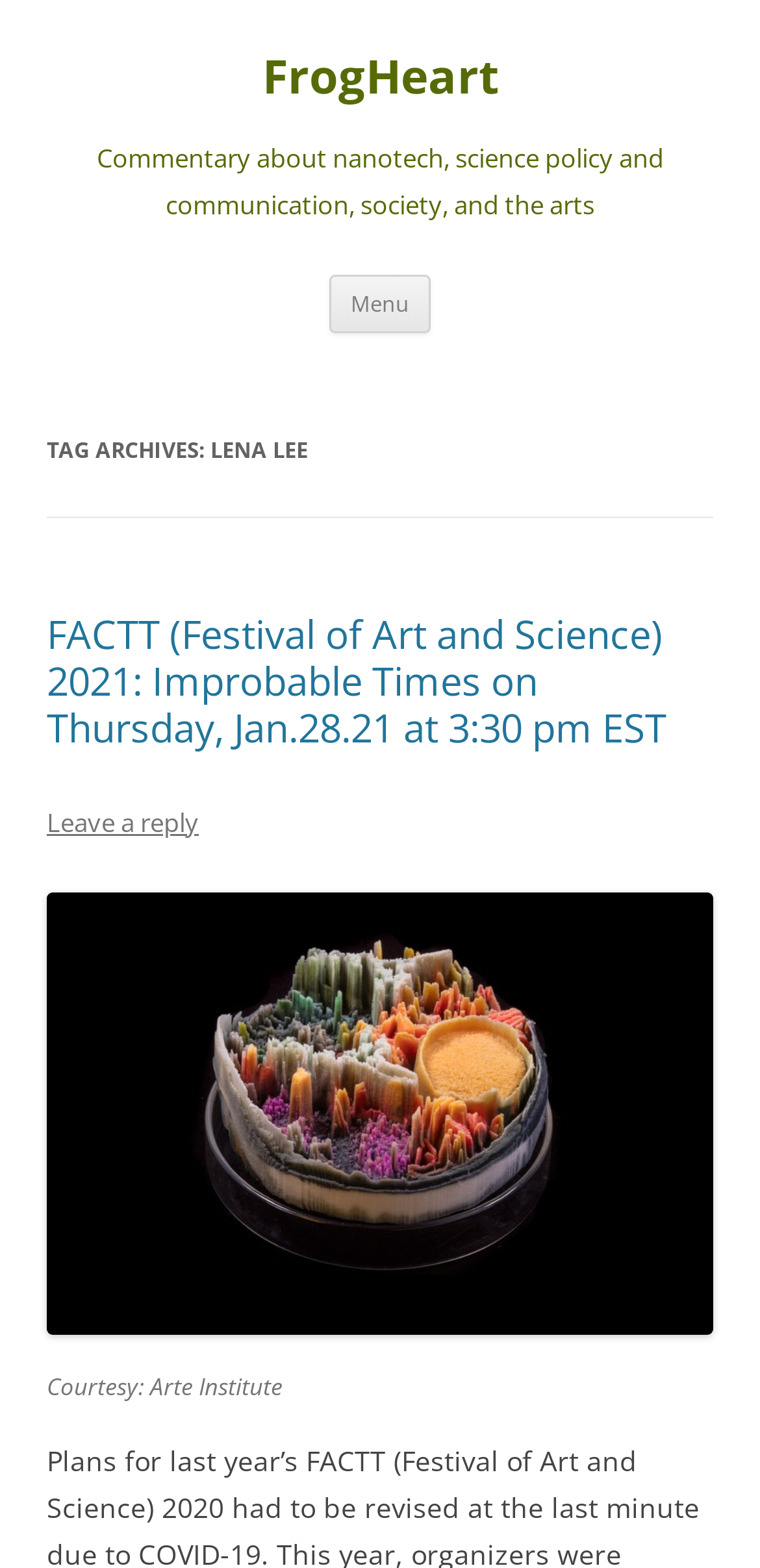From the element description: "Leave a reply", extract the bounding box coordinates of the UI element. The coordinates should be expressed as four float numbers between 0 and 1, in the order [left, top, right, bottom].

[0.062, 0.513, 0.262, 0.535]